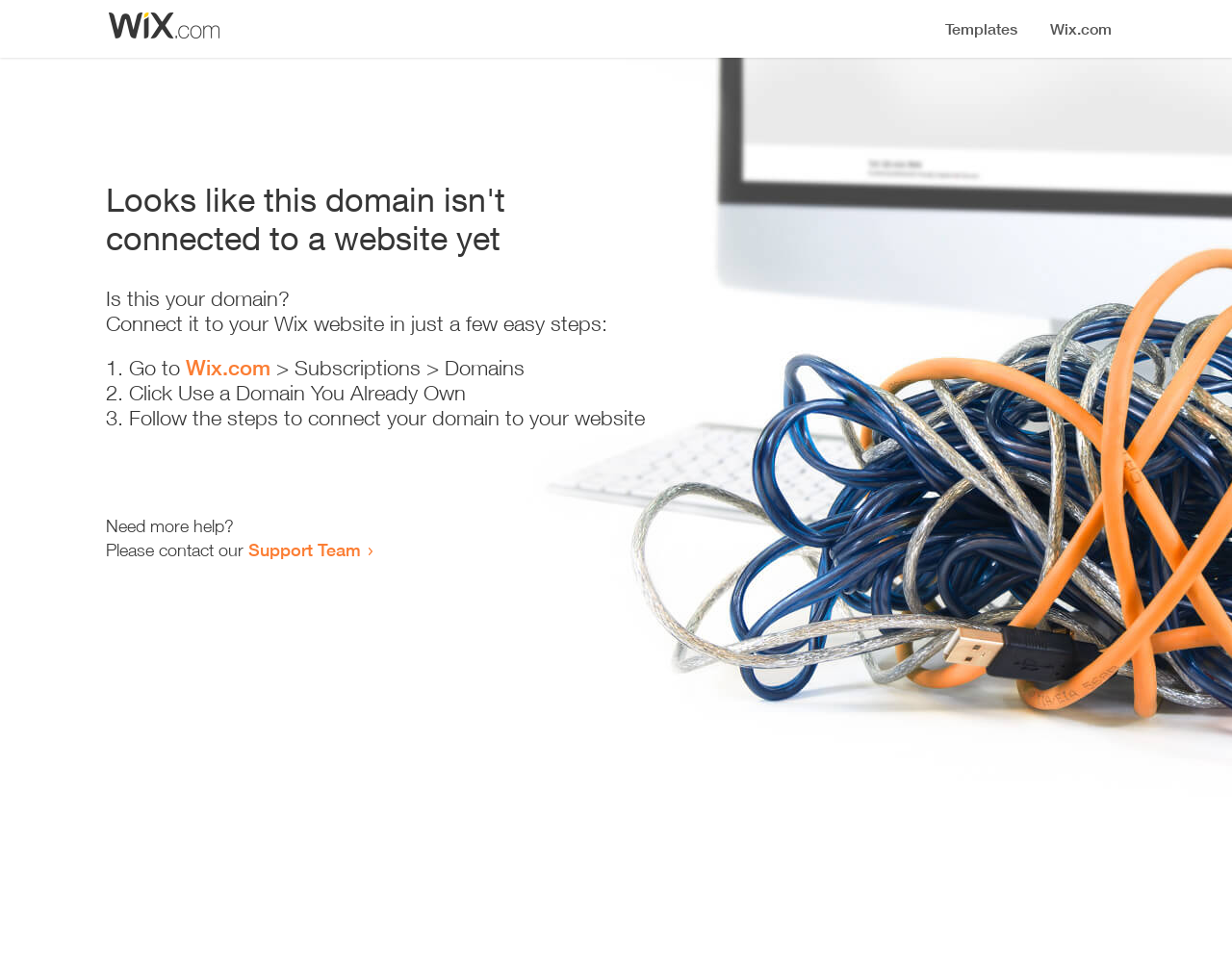Can you give a detailed response to the following question using the information from the image? Who can I contact for more help?

If I need more help, I can contact the Support Team, as indicated by the link 'Support Team' on the webpage.